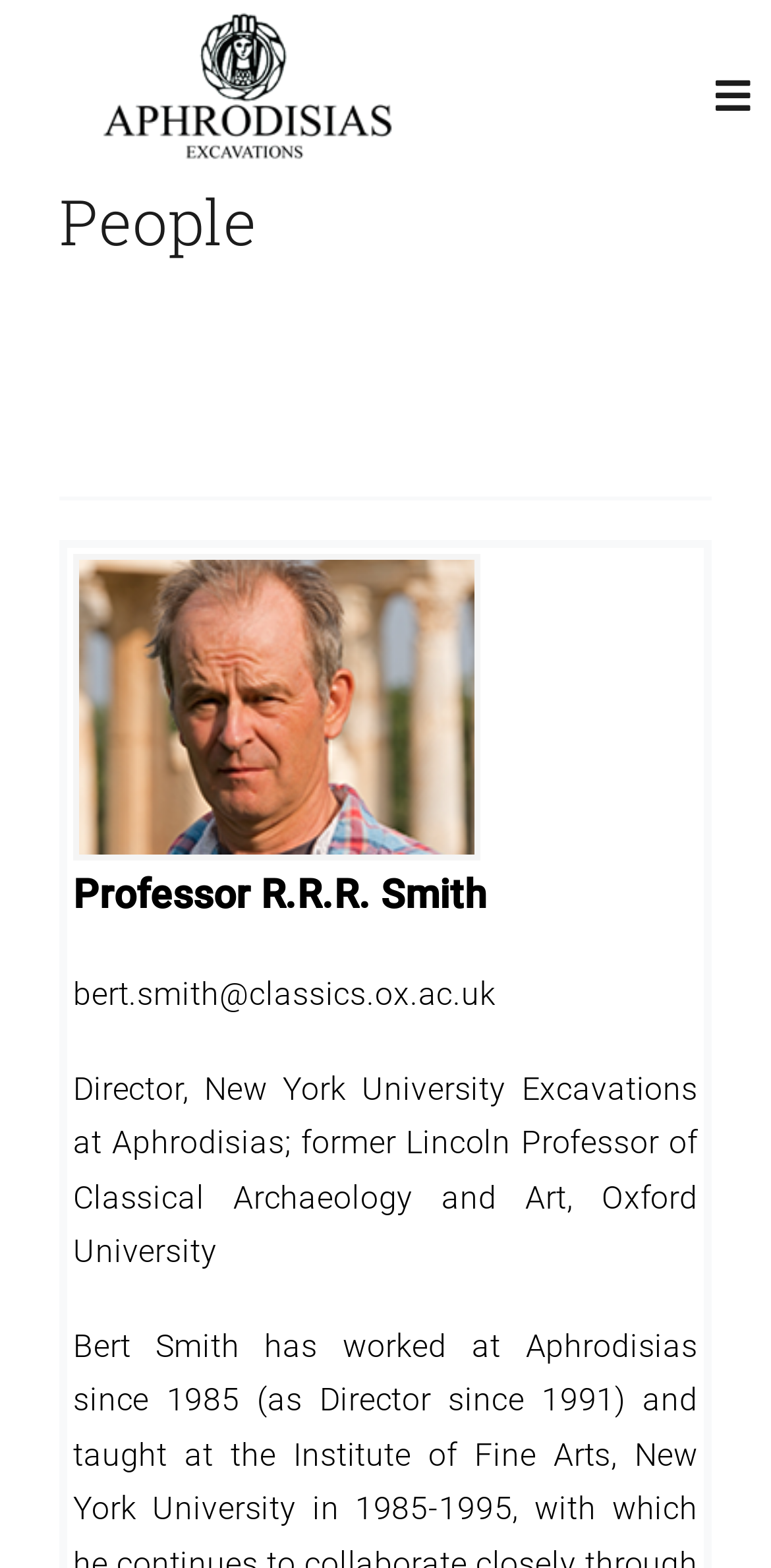Determine the bounding box coordinates for the element that should be clicked to follow this instruction: "Go to the Home page". The coordinates should be given as four float numbers between 0 and 1, in the format [left, top, right, bottom].

[0.0, 0.124, 1.0, 0.206]